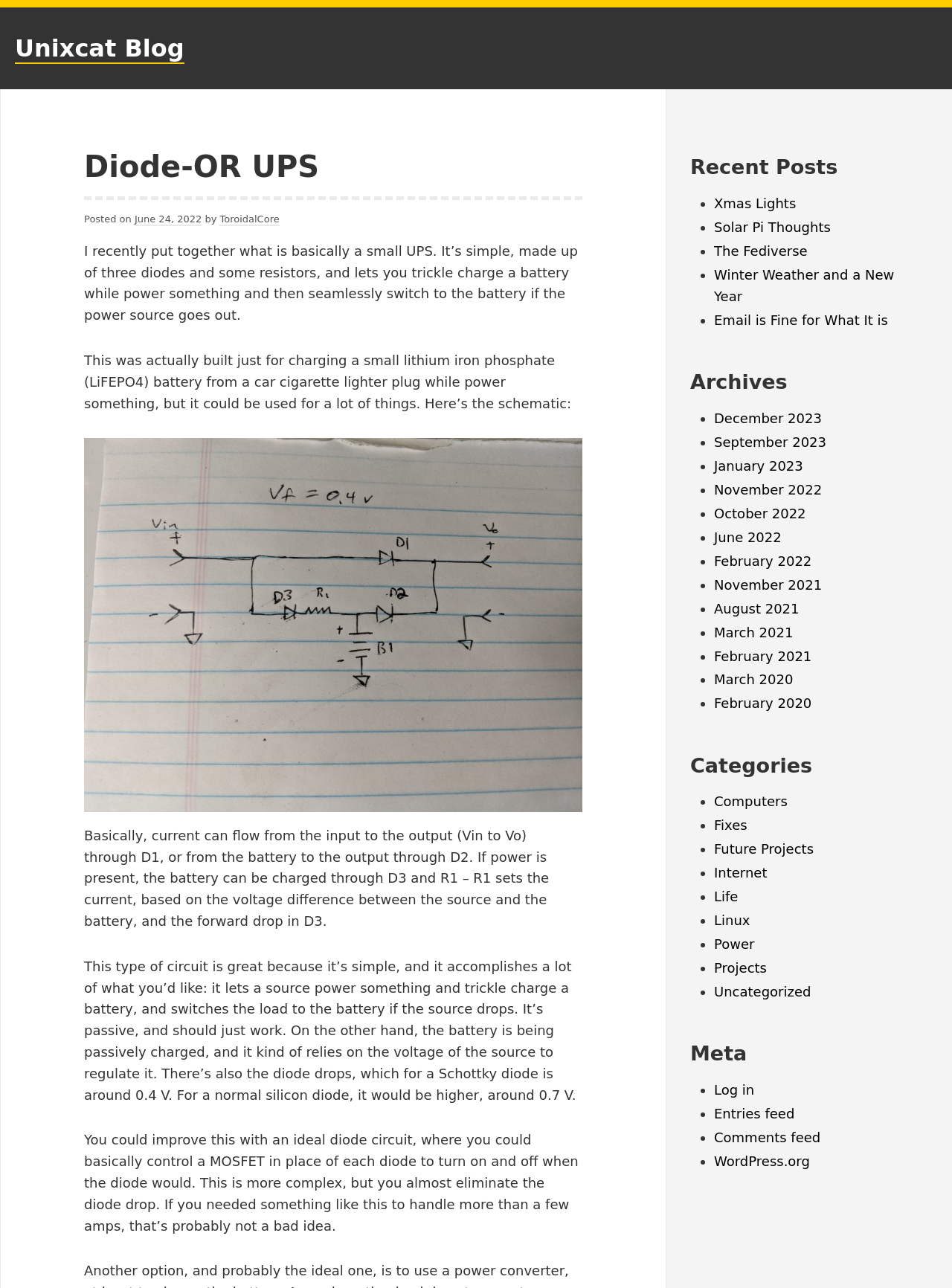Identify the bounding box coordinates of the element to click to follow this instruction: 'Log in to the website'. Ensure the coordinates are four float values between 0 and 1, provided as [left, top, right, bottom].

[0.75, 0.84, 0.792, 0.852]